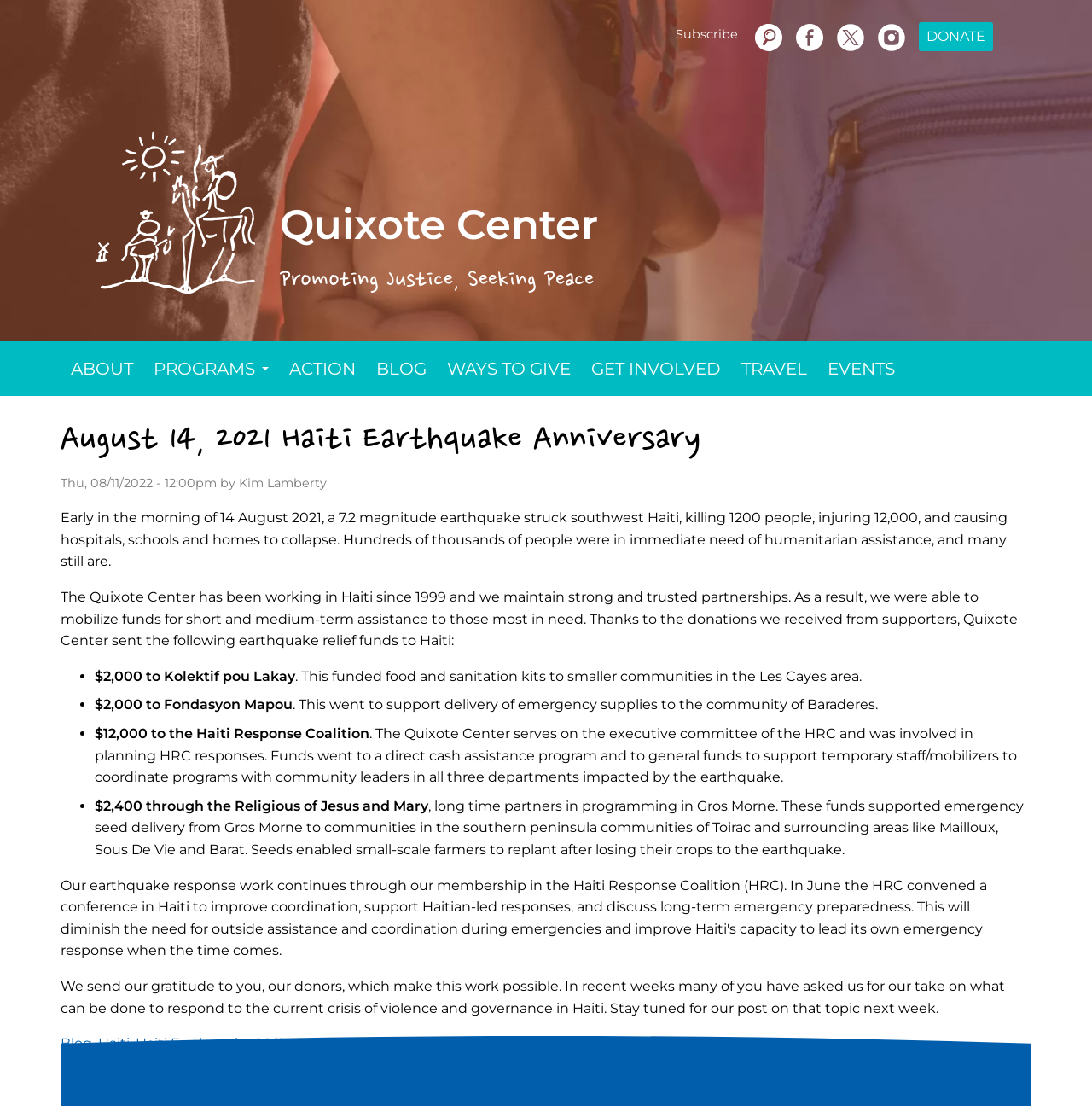Use a single word or phrase to answer this question: 
What is the name of the organization?

Quixote Center